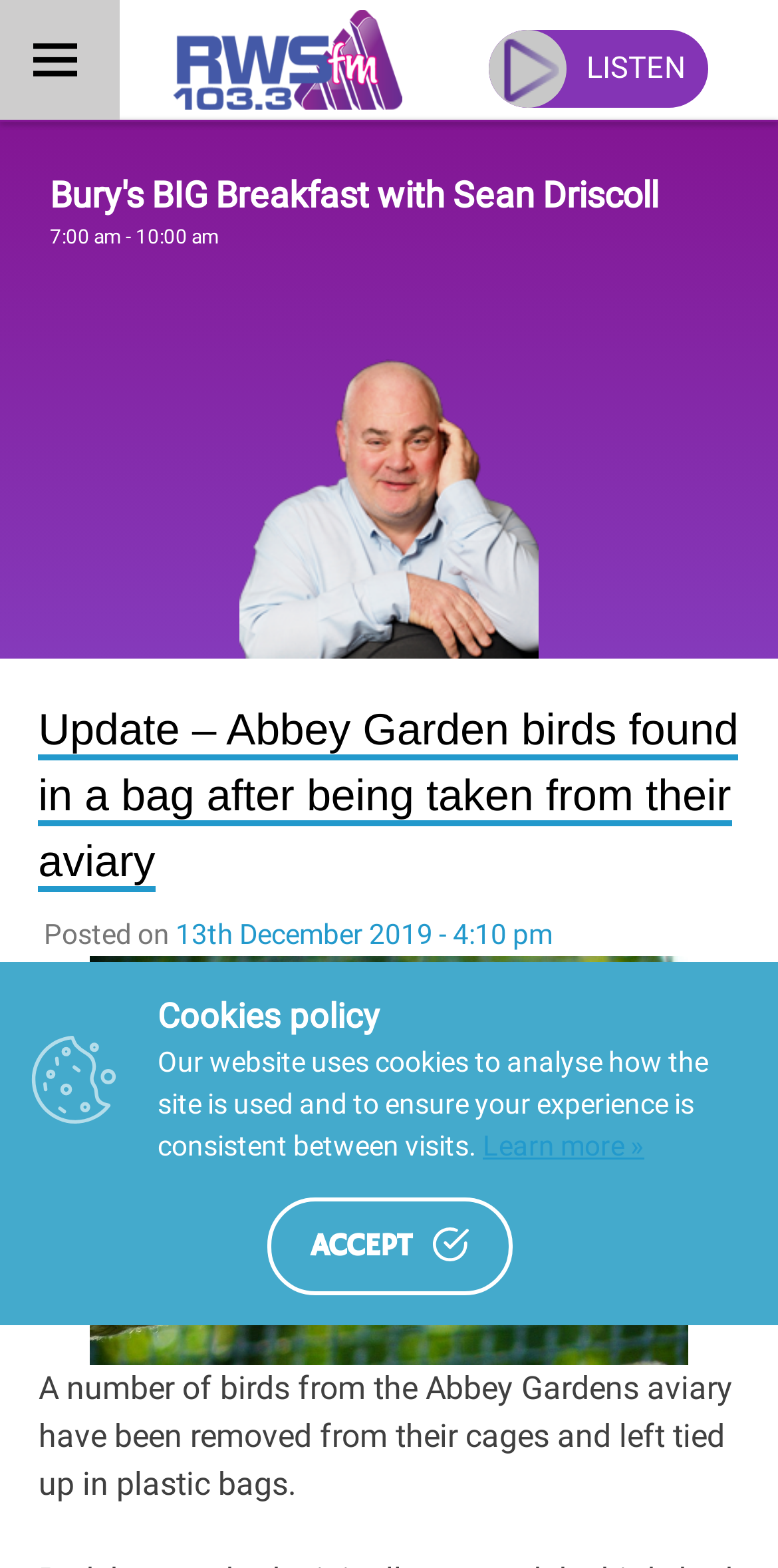What time does the radio show start?
Based on the image, respond with a single word or phrase.

7:00 am